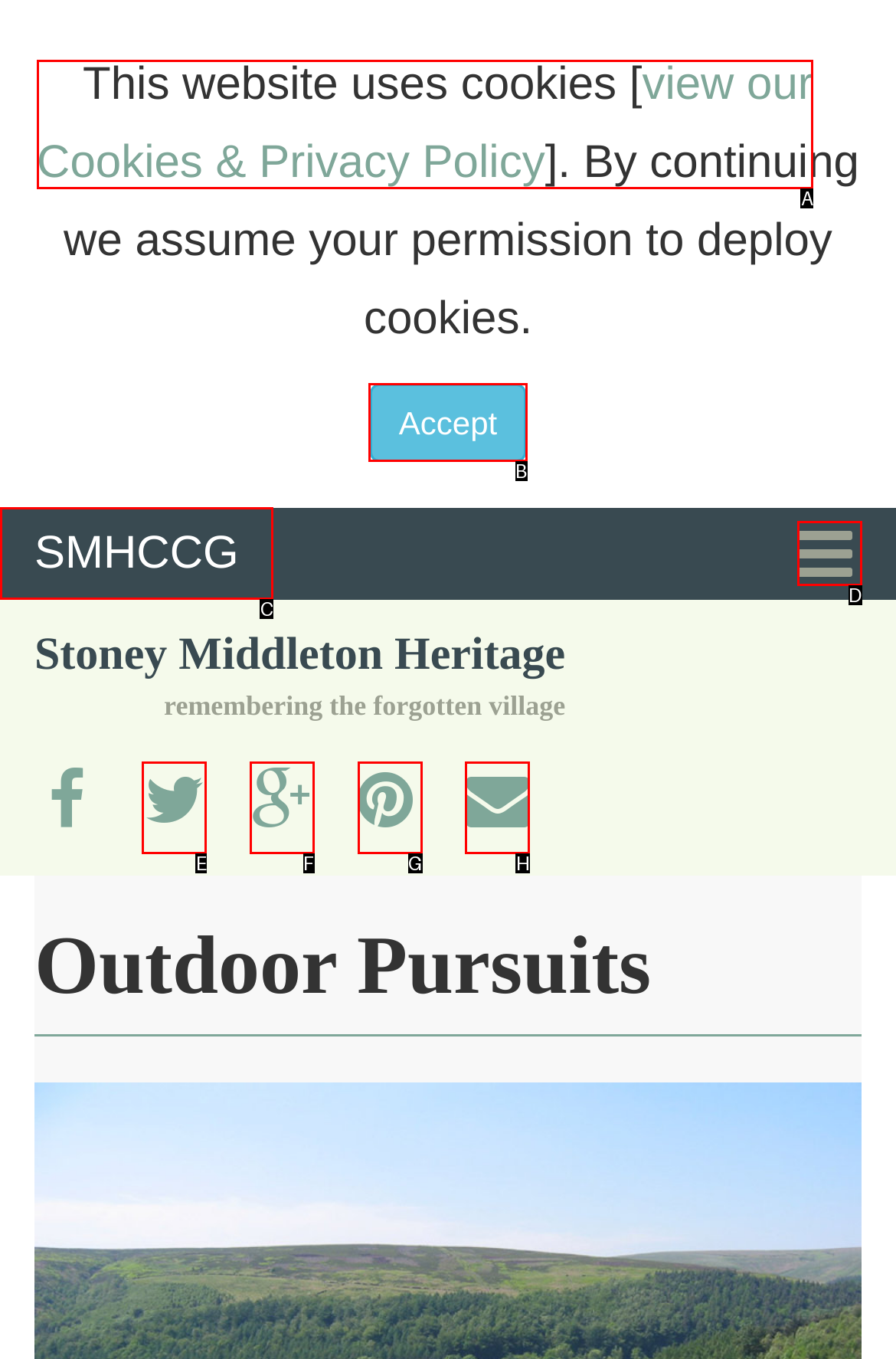Match the description: Toggle navigation to one of the options shown. Reply with the letter of the best match.

D